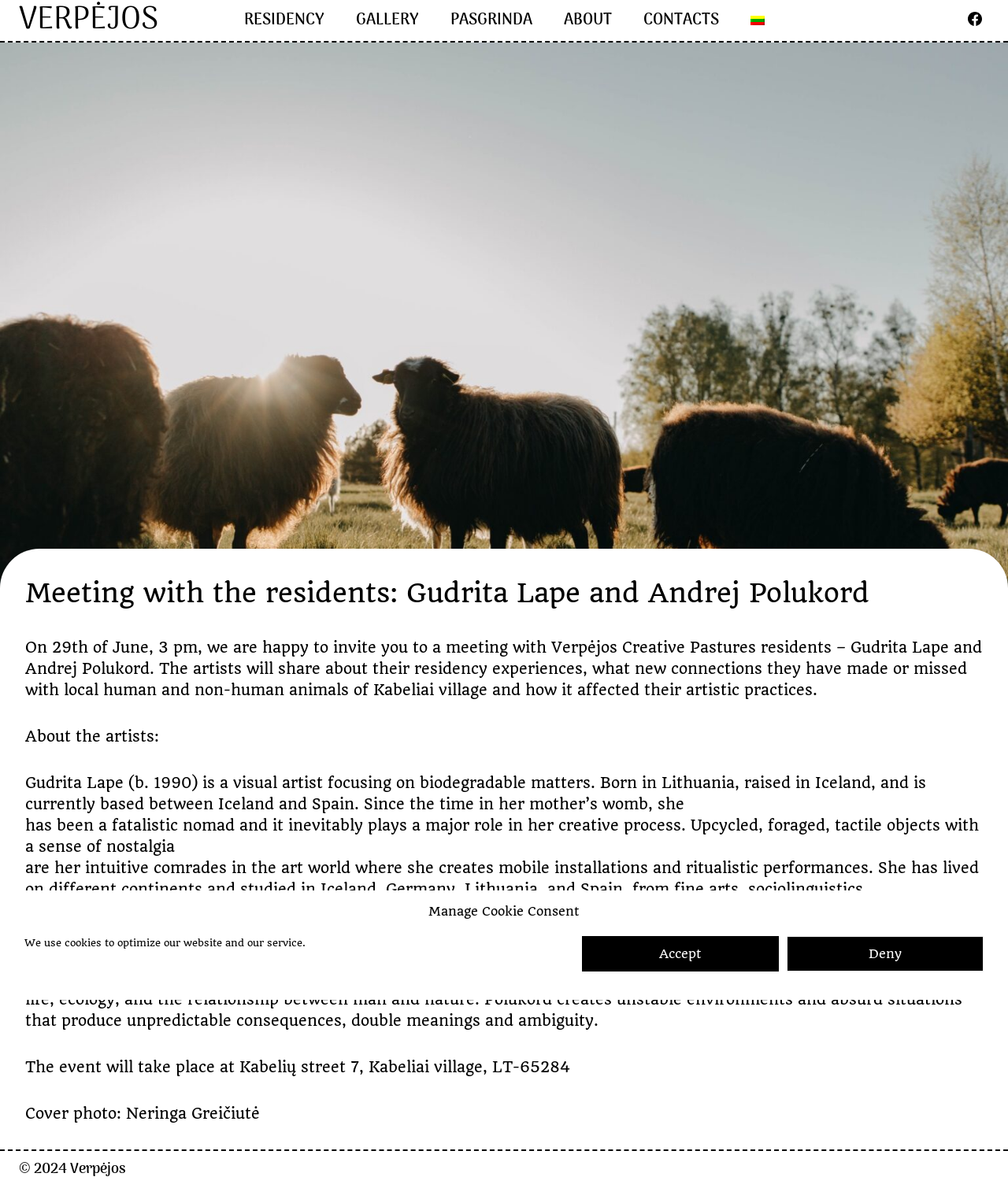What is the event about?
Respond to the question with a single word or phrase according to the image.

Meeting with residents